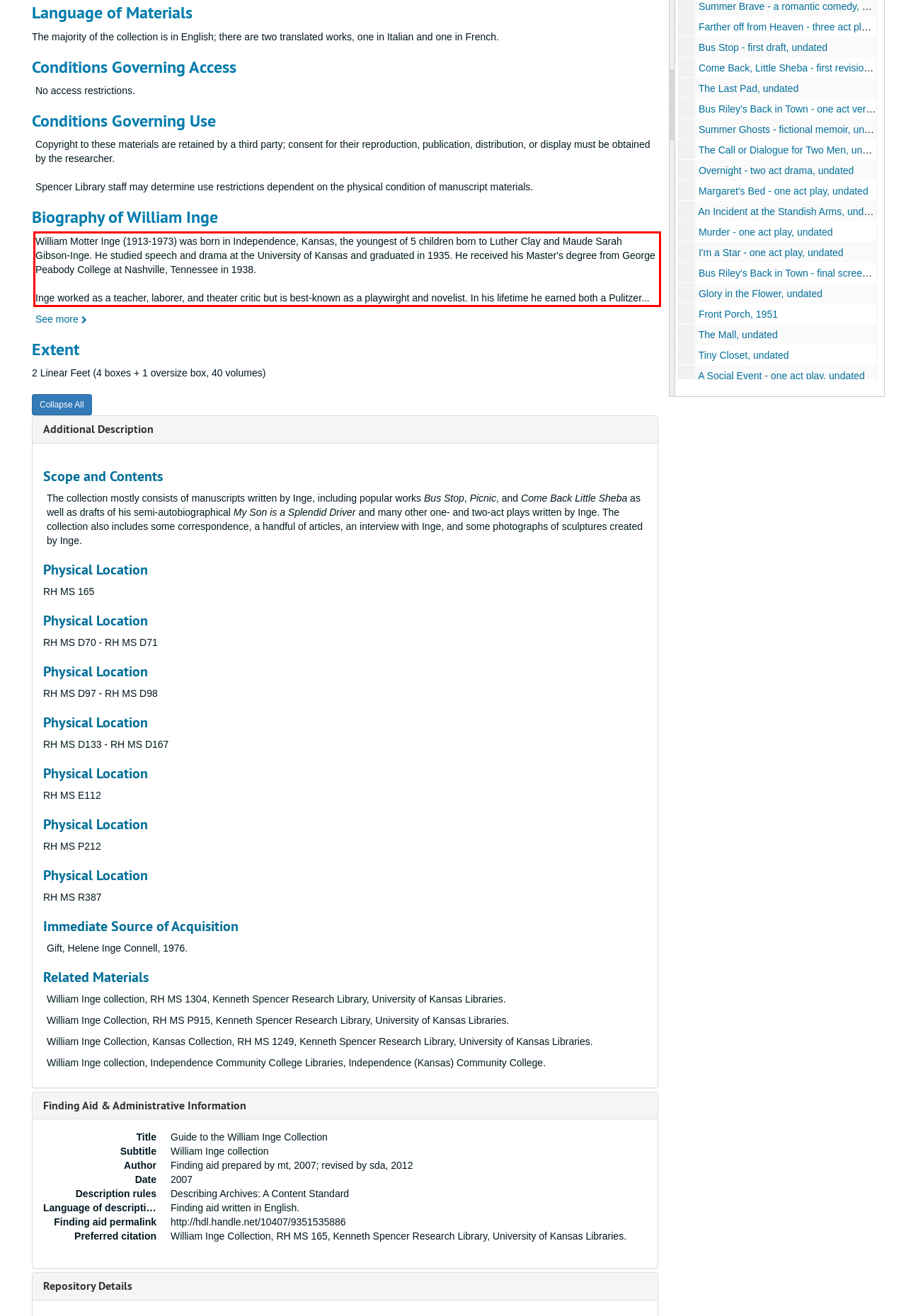Please perform OCR on the text within the red rectangle in the webpage screenshot and return the text content.

William Motter Inge (1913-1973) was born in Independence, Kansas, the youngest of 5 children born to Luther Clay and Maude Sarah Gibson-Inge. He studied speech and drama at the University of Kansas and graduated in 1935. He received his Master's degree from George Peabody College at Nashville, Tennessee in 1938. Inge worked as a teacher, laborer, and theater critic but is best-known as a playwirght and novelist. In his lifetime he earned both a Pulitzer...